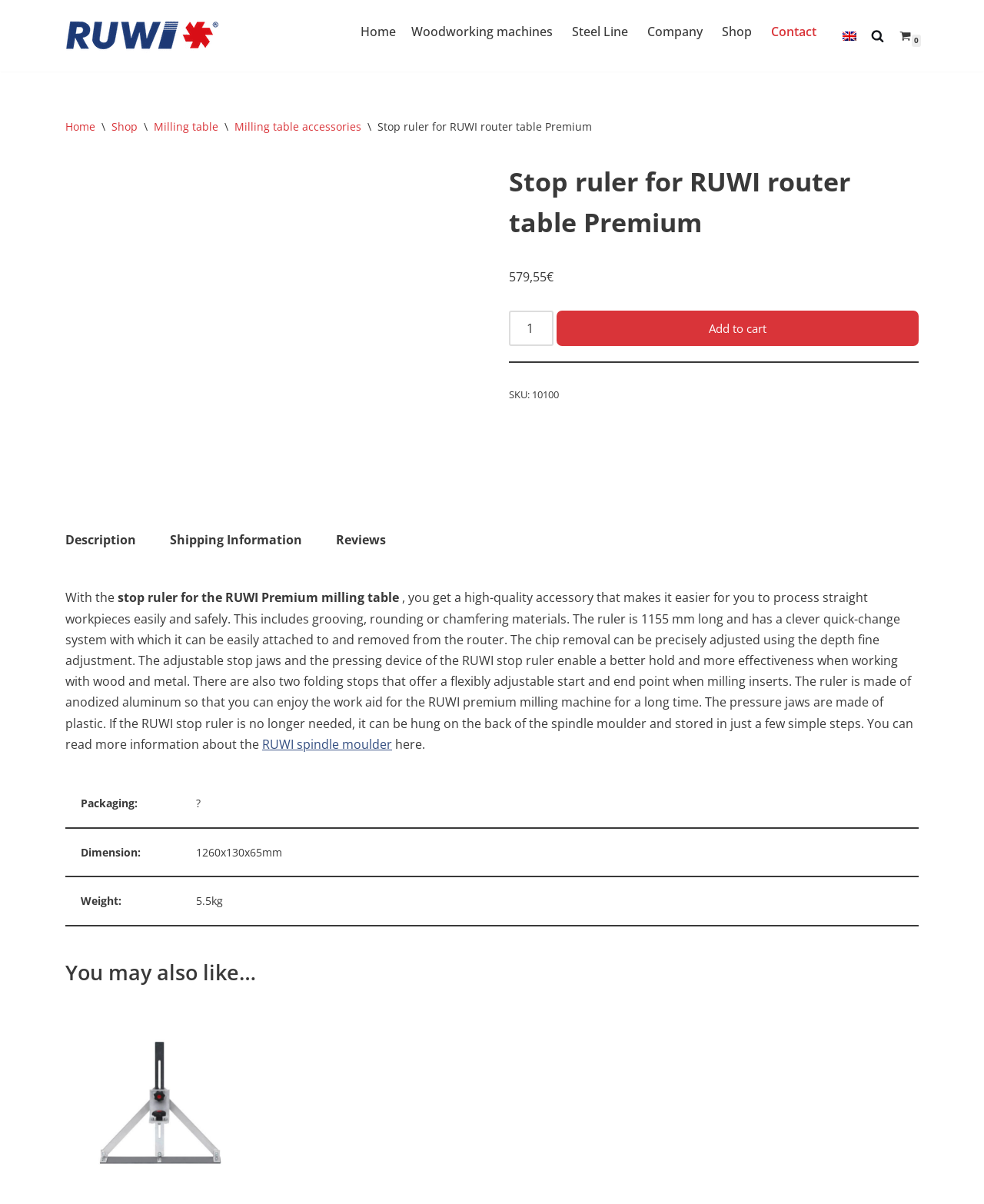What is the price of the stop ruler?
From the image, respond using a single word or phrase.

579,55 €